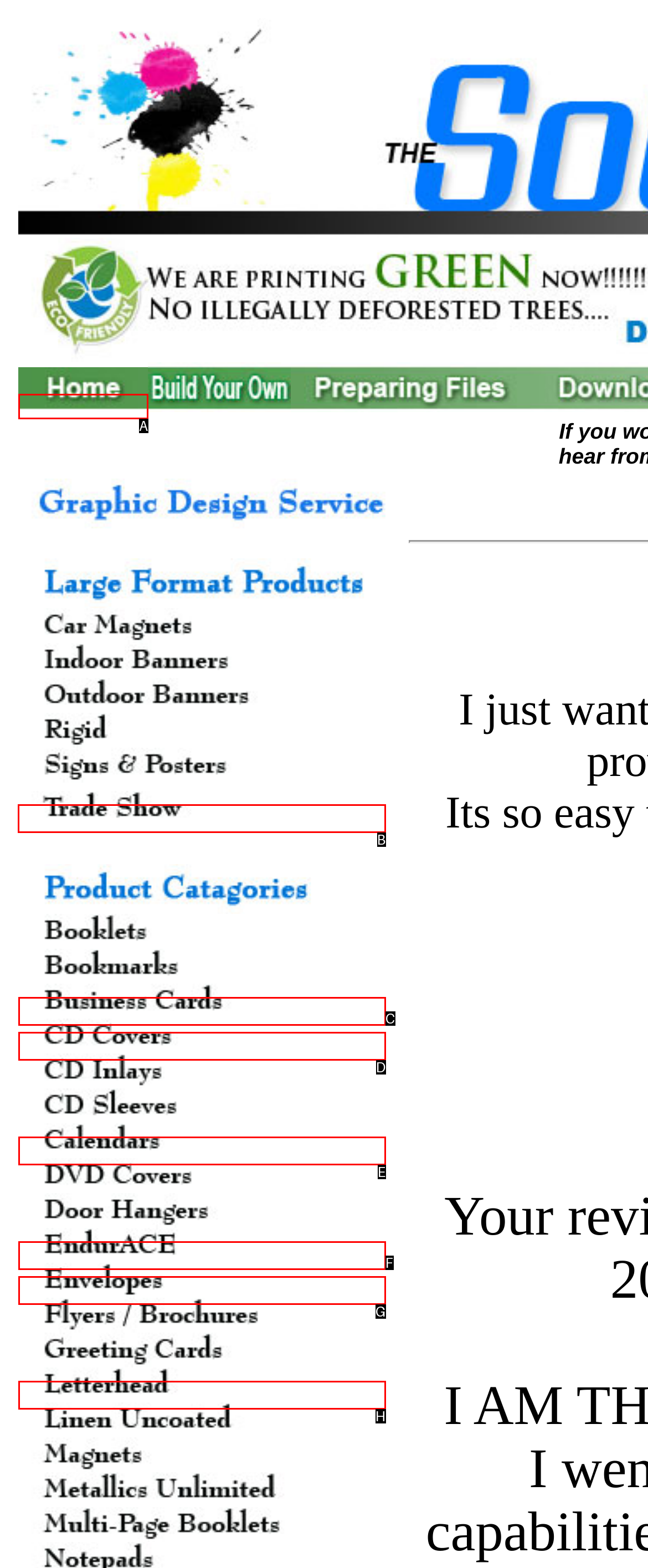Identify which lettered option completes the task: visit the fifth webpage. Provide the letter of the correct choice.

B